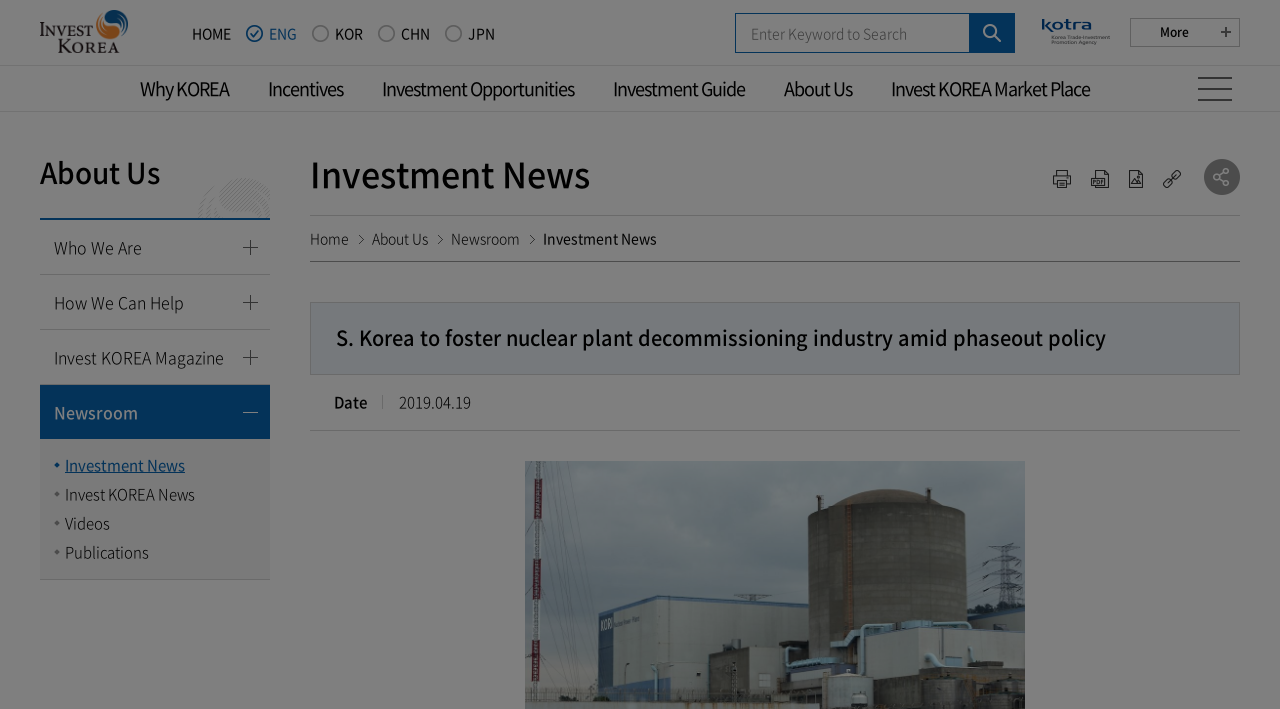How many language options are available?
Using the image, elaborate on the answer with as much detail as possible.

The language options are located at the top-right corner of the webpage, and there are four options: ENG, KOR, CHN, and JPN.